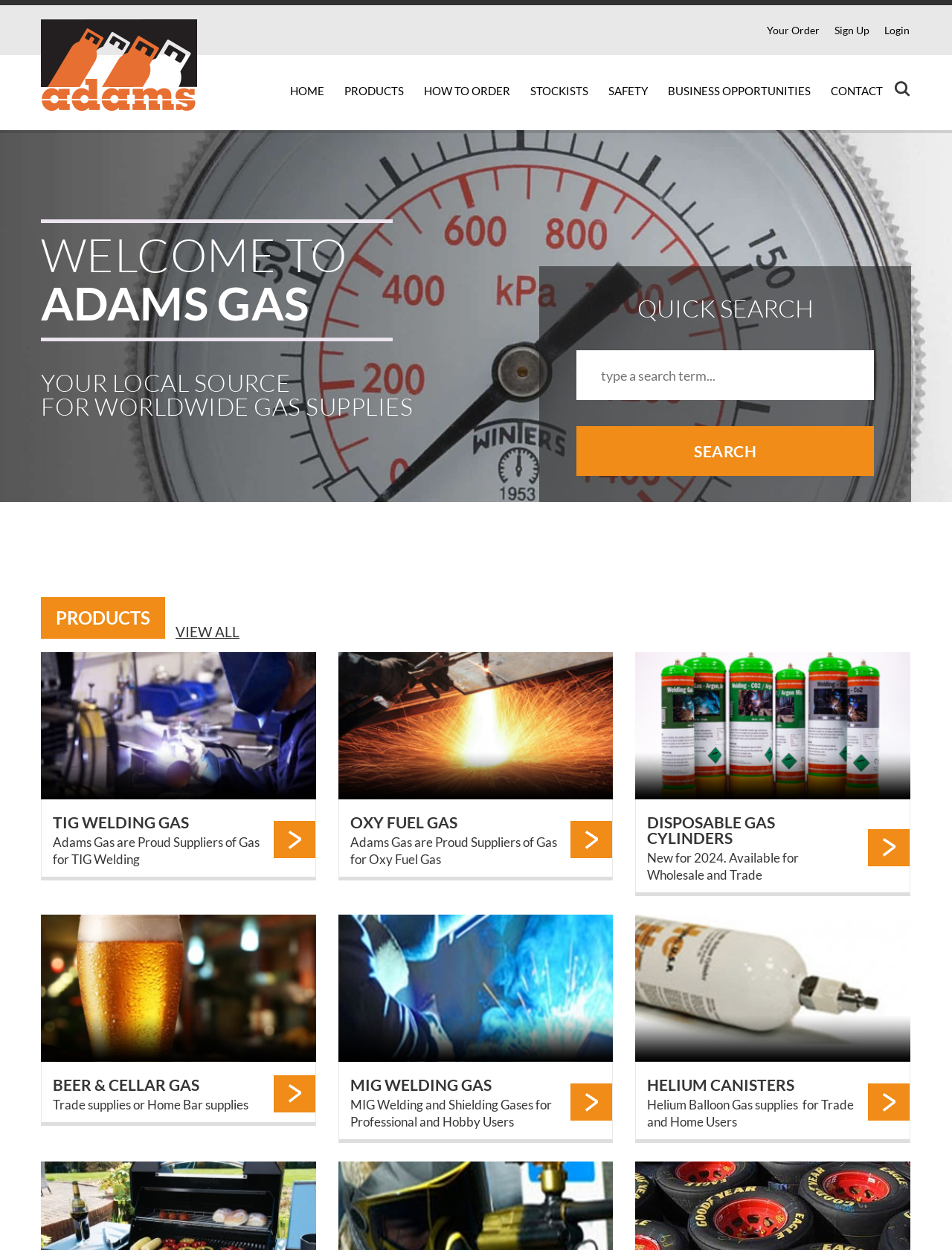Identify the coordinates of the bounding box for the element described below: "name="s" placeholder="type a search term..."". Return the coordinates as four float numbers between 0 and 1: [left, top, right, bottom].

[0.605, 0.28, 0.918, 0.32]